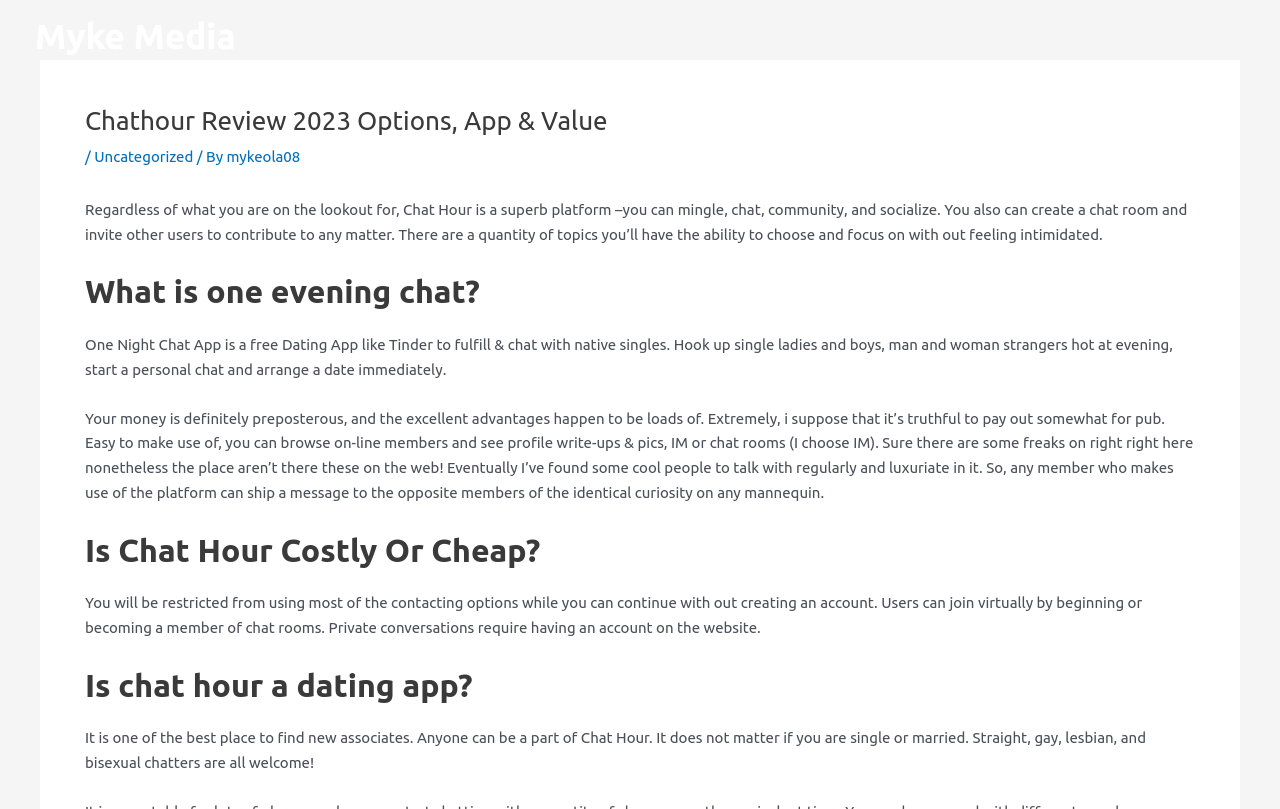What can users do on Chat Hour?
Provide a detailed answer to the question using information from the image.

Based on the webpage, users can mingle, chat, community, and socialize on Chat Hour, and they can also create a chat room and invite other users to contribute to any topic.